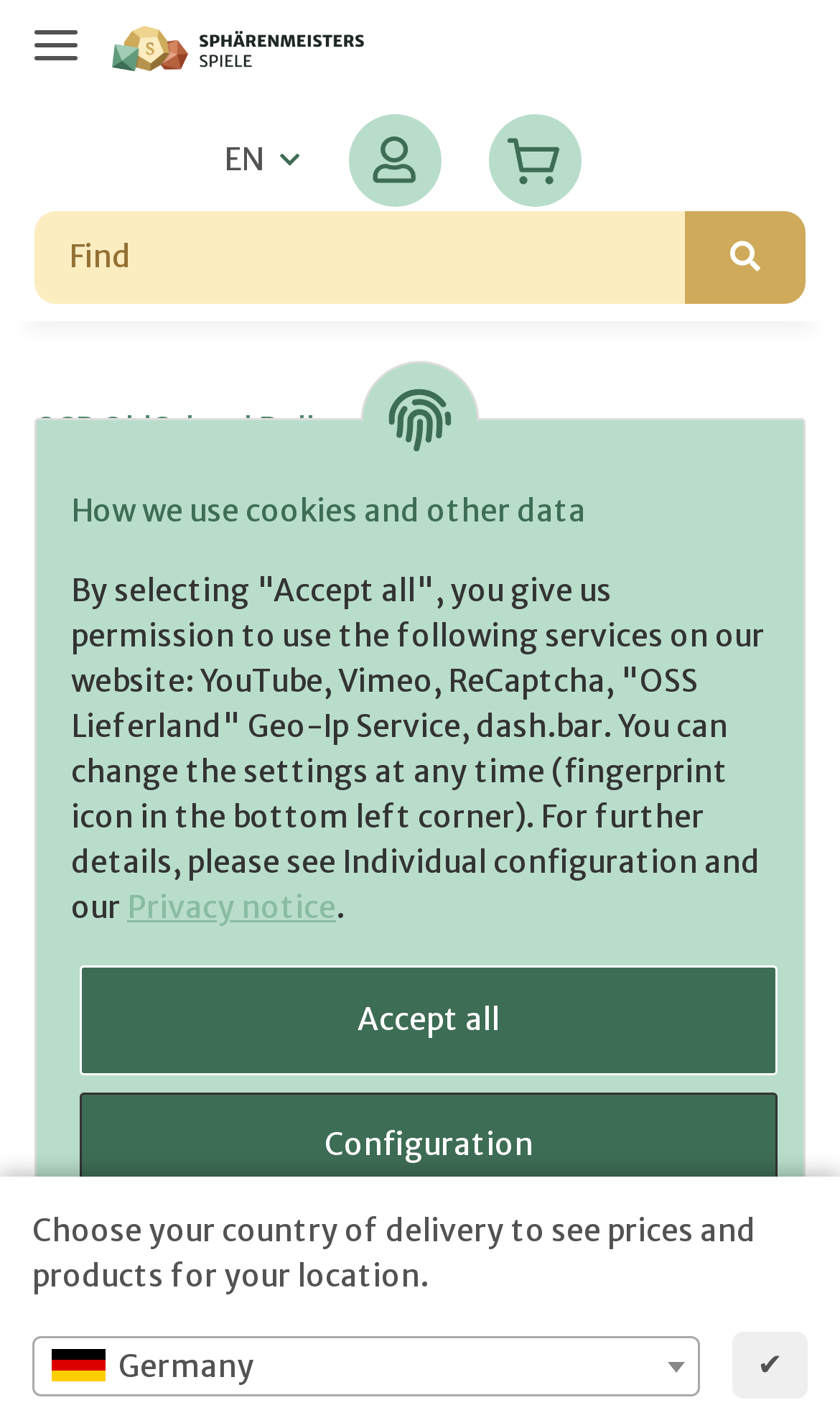Please determine the bounding box coordinates of the area that needs to be clicked to complete this task: 'Toggle navigation'. The coordinates must be four float numbers between 0 and 1, formatted as [left, top, right, bottom].

[0.041, 0.0, 0.092, 0.038]